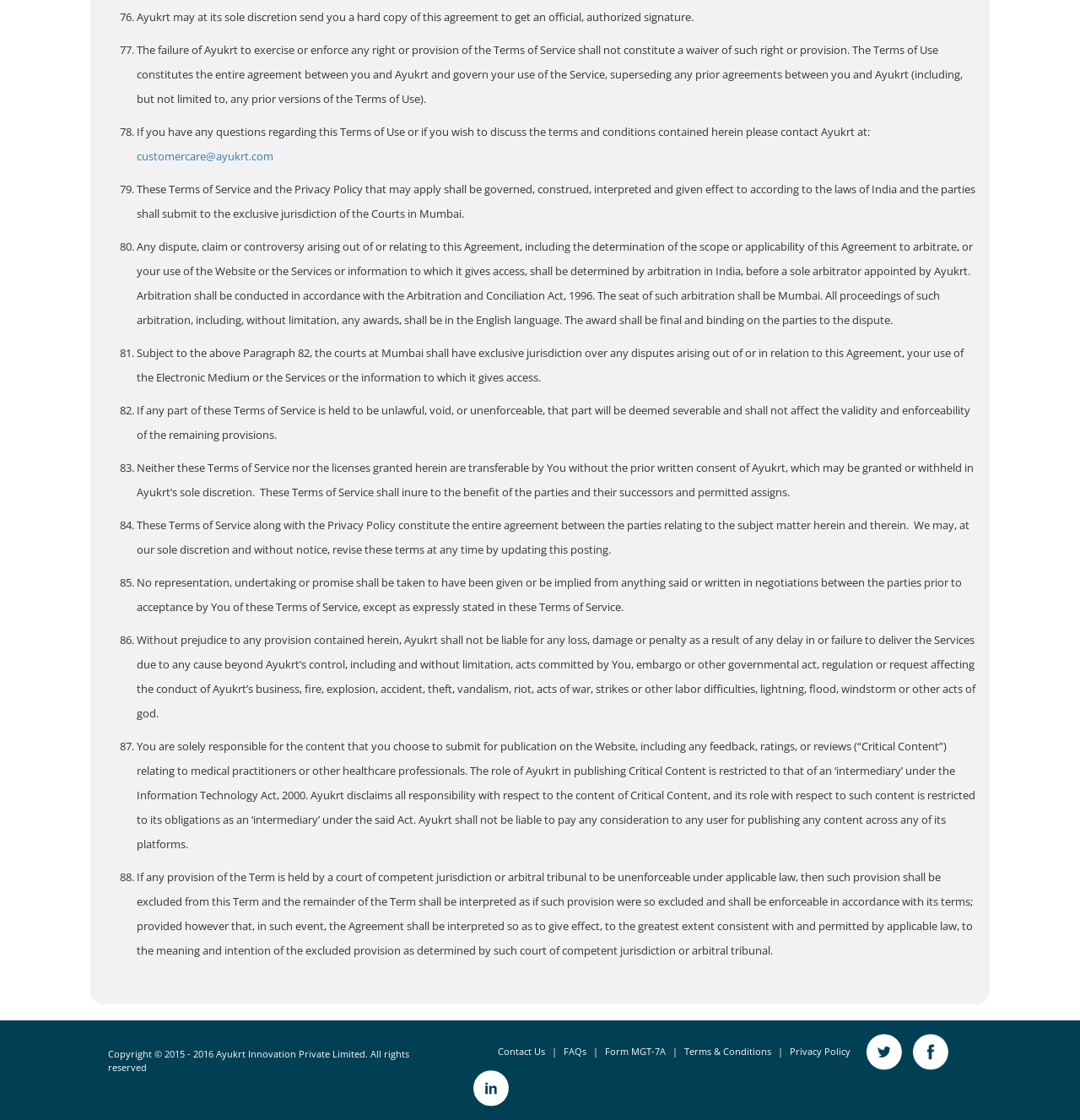What is the role of Ayukrt in publishing Critical Content?
Give a single word or phrase as your answer by examining the image.

intermediary